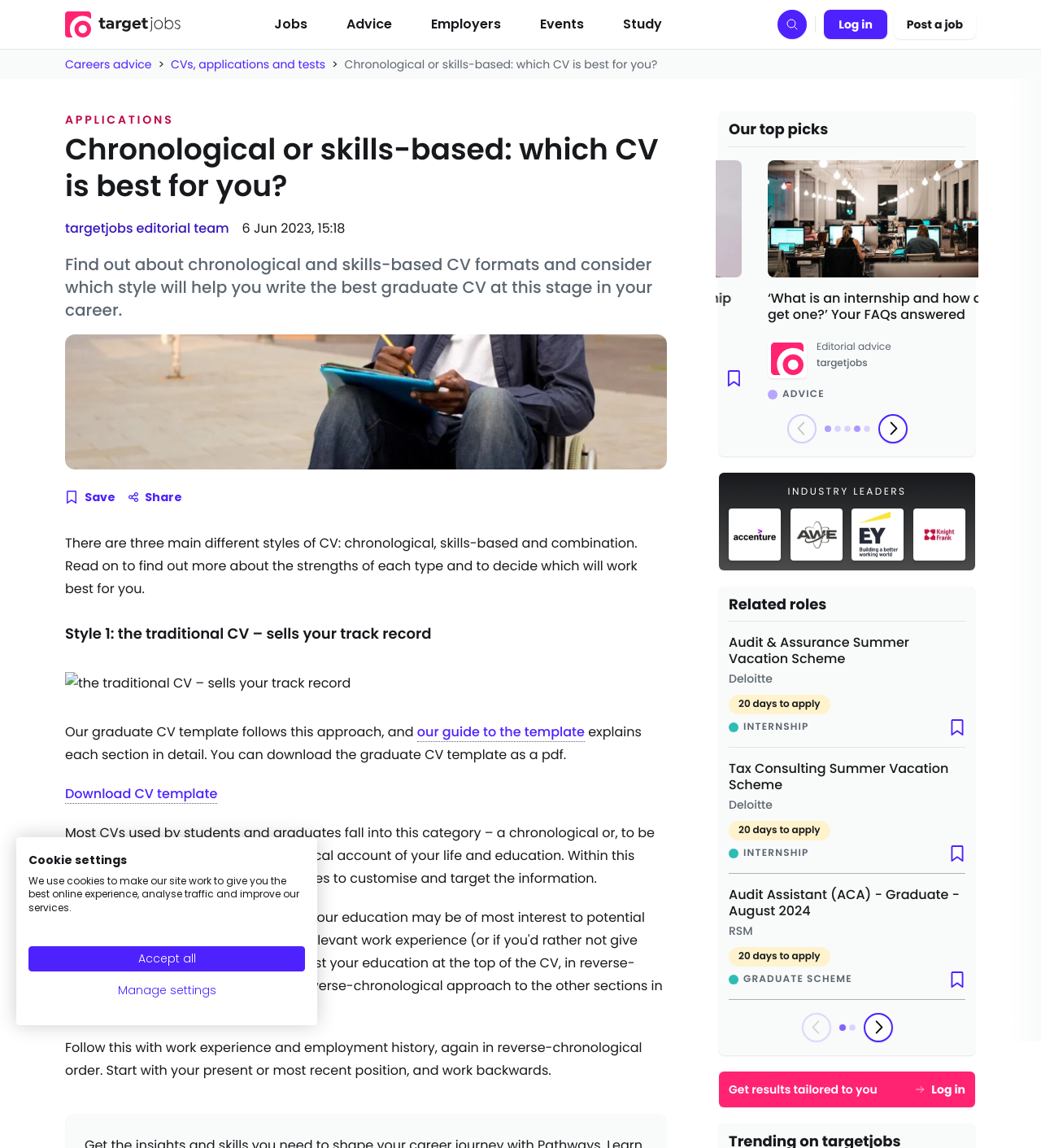Please answer the following question as detailed as possible based on the image: 
What is the topic of the article with the thumbnail image?

The article with the thumbnail image is about creating the perfect LinkedIn profile, as indicated by the image caption and the article title.